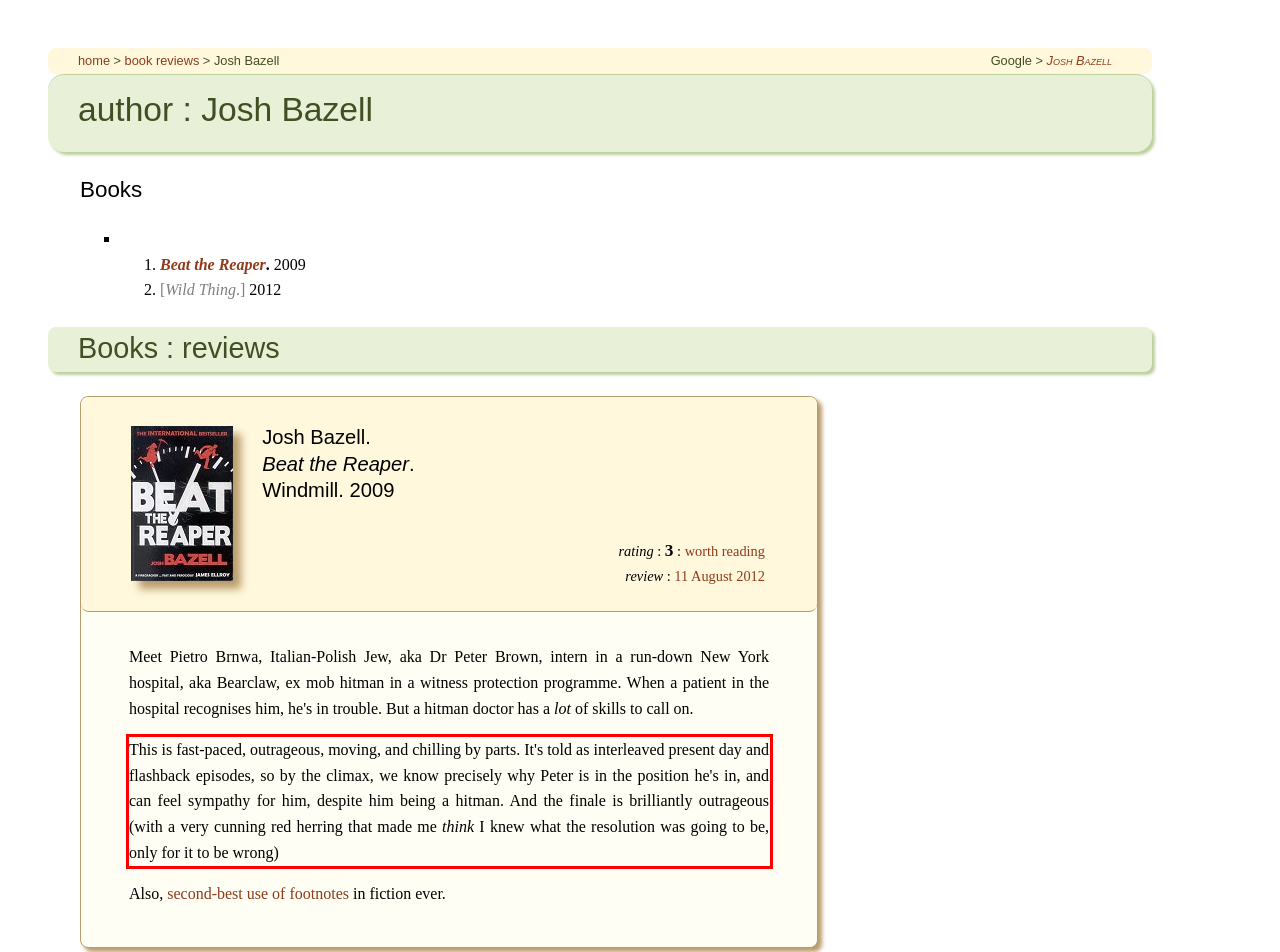Analyze the screenshot of the webpage that features a red bounding box and recognize the text content enclosed within this red bounding box.

This is fast-paced, outrageous, moving, and chilling by parts. It's told as interleaved present day and flashback episodes, so by the climax, we know precisely why Peter is in the position he's in, and can feel sympathy for him, despite him being a hitman. And the finale is brilliantly outrageous (with a very cunning red herring that made me think I knew what the resolution was going to be, only for it to be wrong)